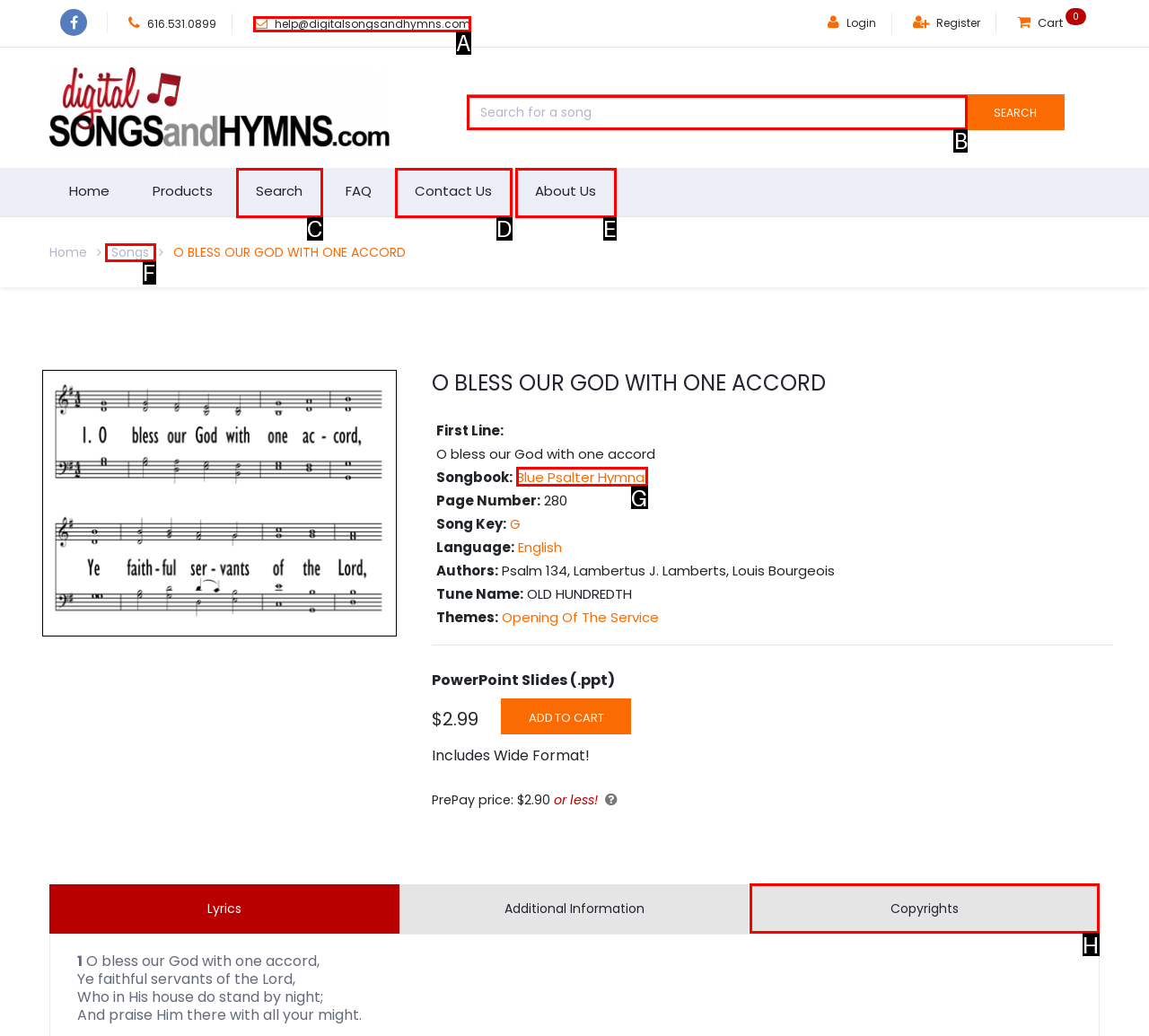Indicate the HTML element to be clicked to accomplish this task: Search for a song Respond using the letter of the correct option.

B